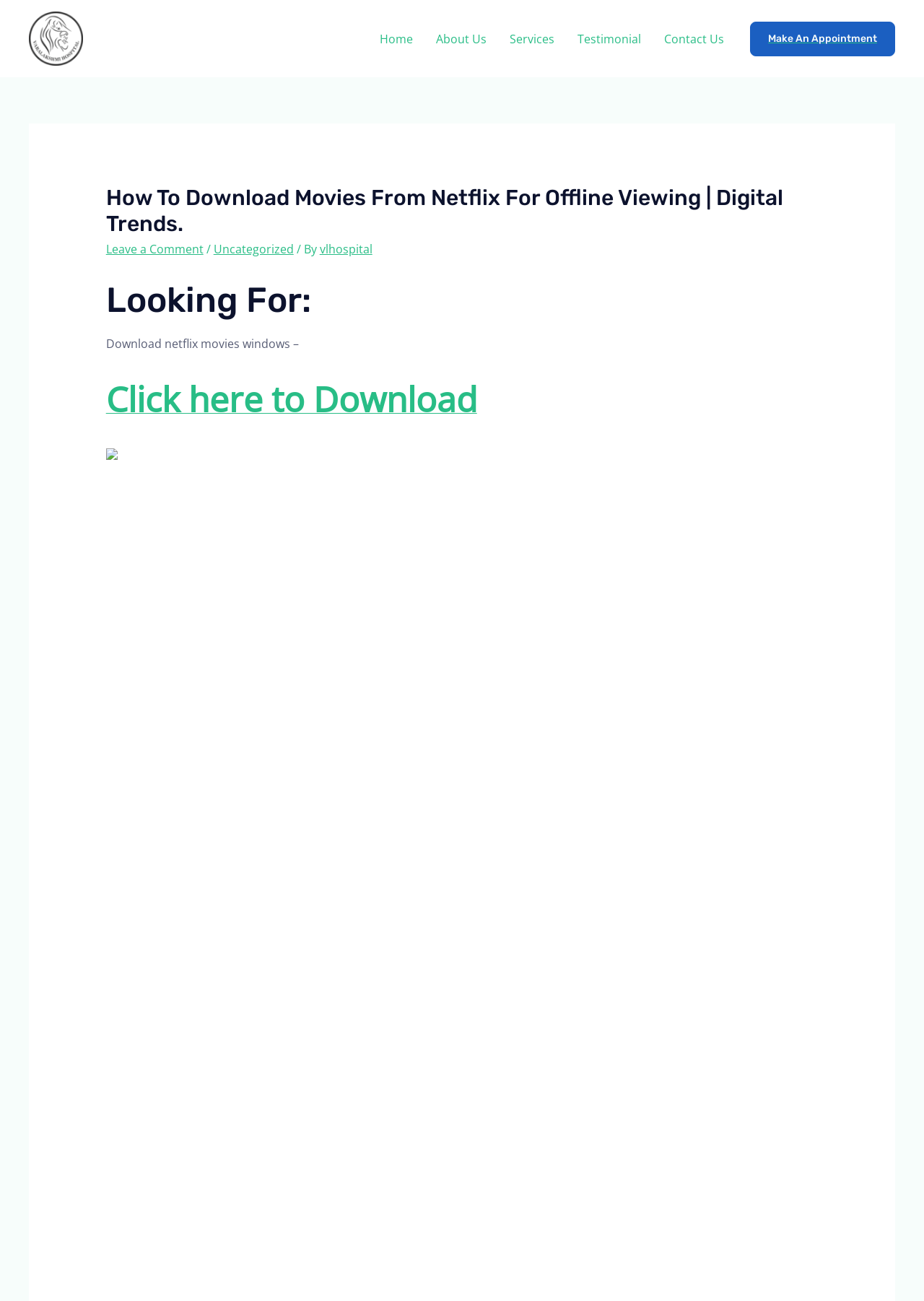Identify the bounding box coordinates of the specific part of the webpage to click to complete this instruction: "Click the link to download Netflix movies".

[0.115, 0.308, 0.516, 0.32]